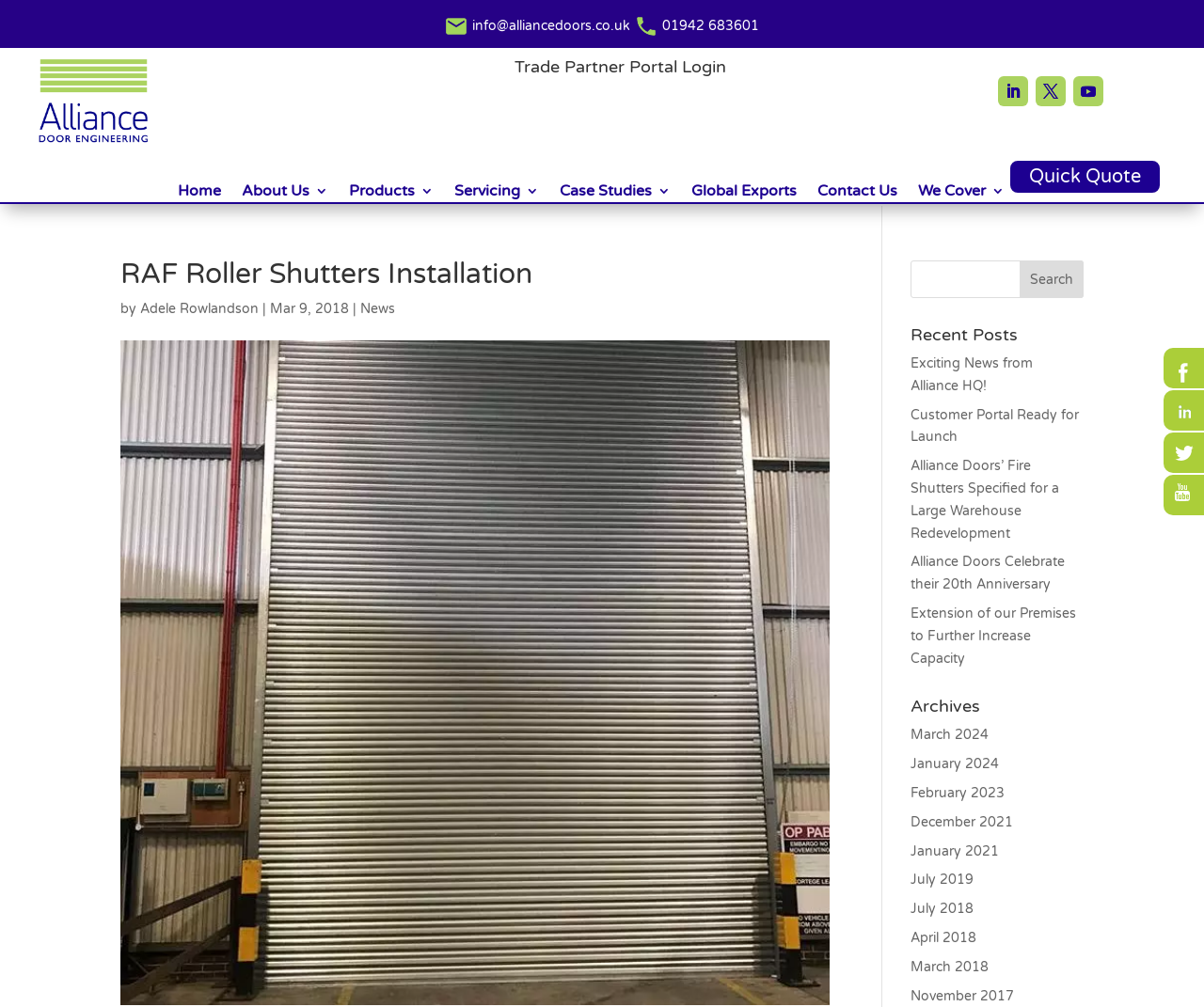What is the main heading displayed on the webpage? Please provide the text.

RAF Roller Shutters Installation